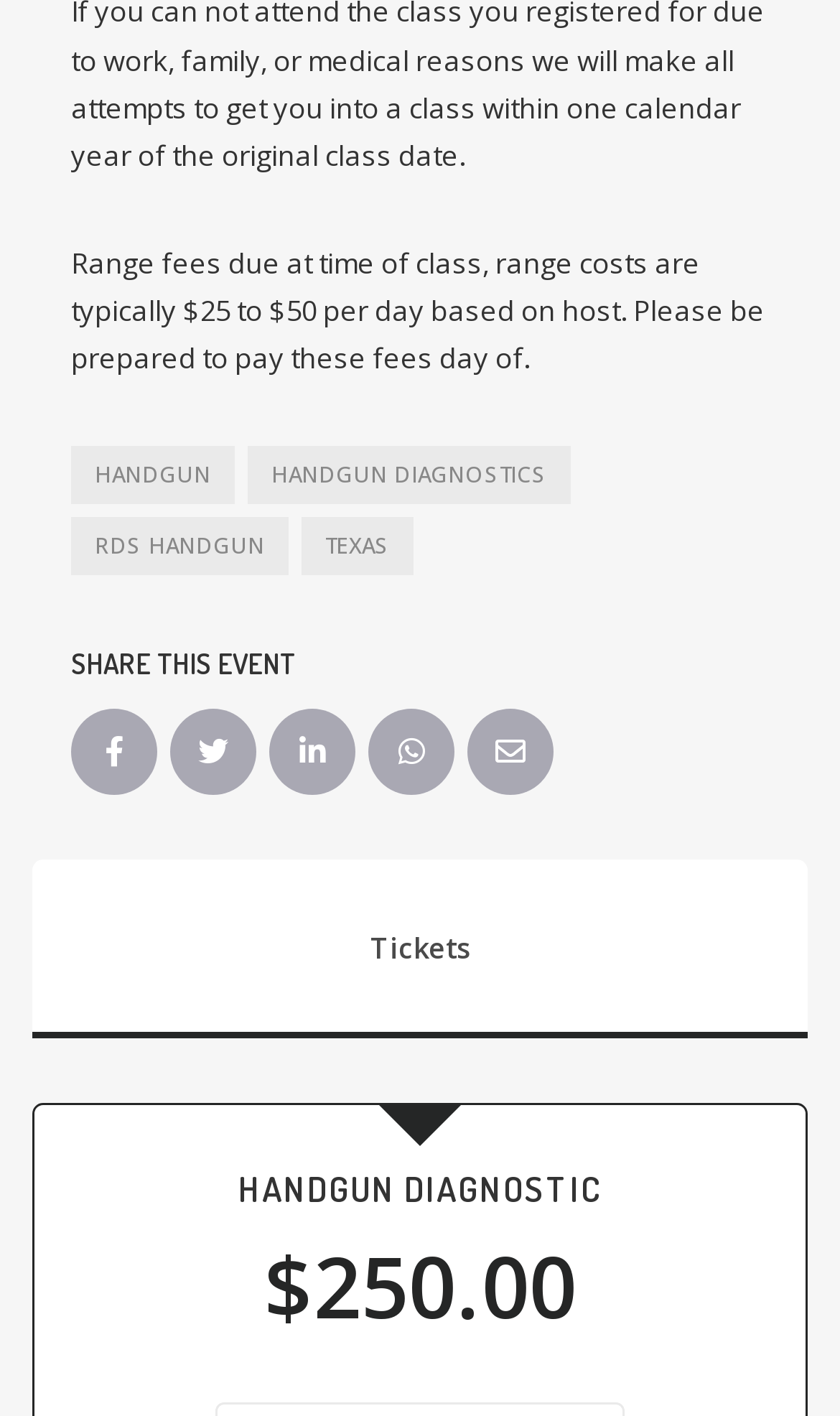What is the price of the HANDGUN DIAGNOSTIC event?
Refer to the image and offer an in-depth and detailed answer to the question.

The answer can be found in the StaticText elements with the text '$' and '250.00'.